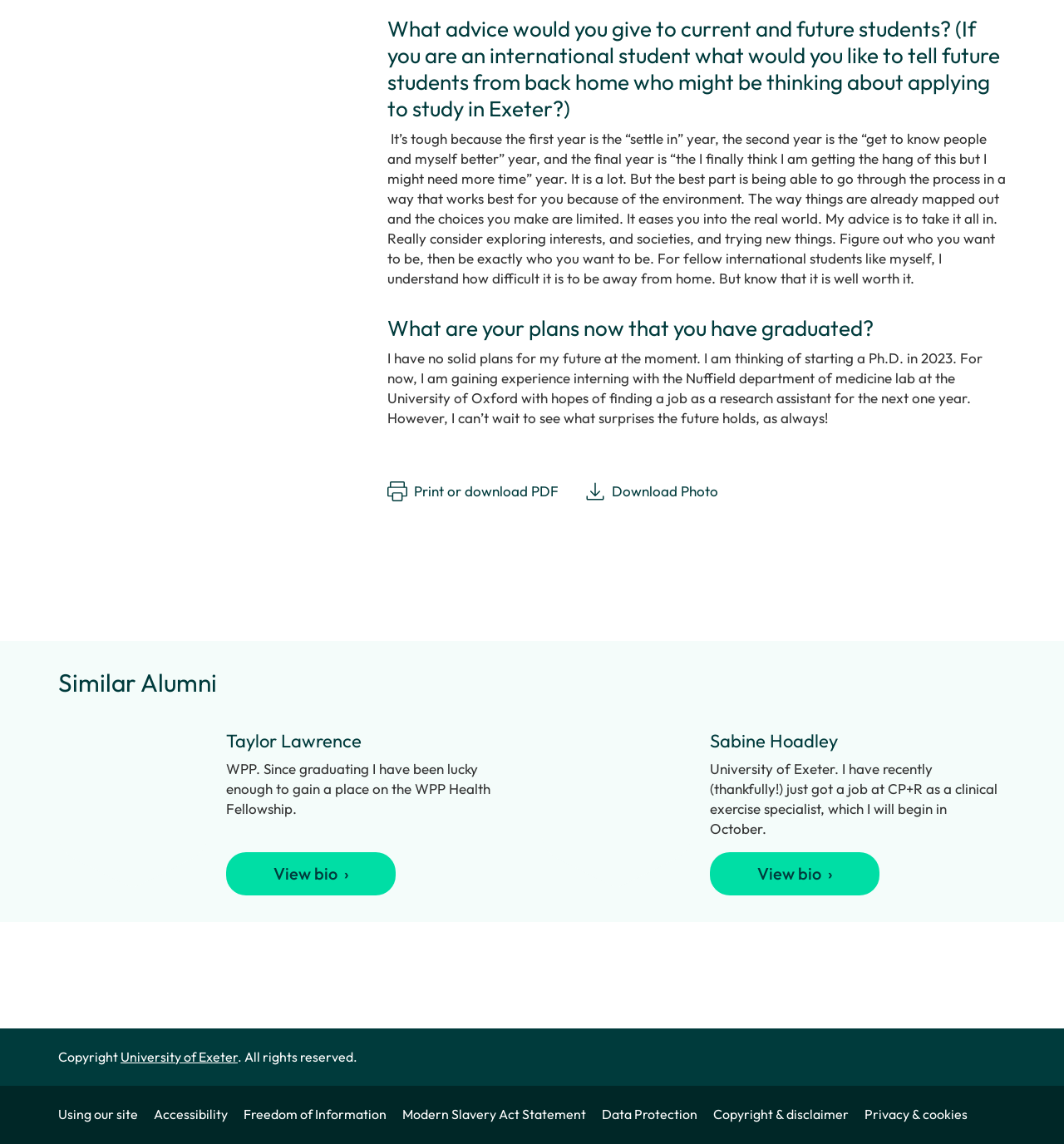Predict the bounding box coordinates of the area that should be clicked to accomplish the following instruction: "Click on the NEWS link". The bounding box coordinates should consist of four float numbers between 0 and 1, i.e., [left, top, right, bottom].

None